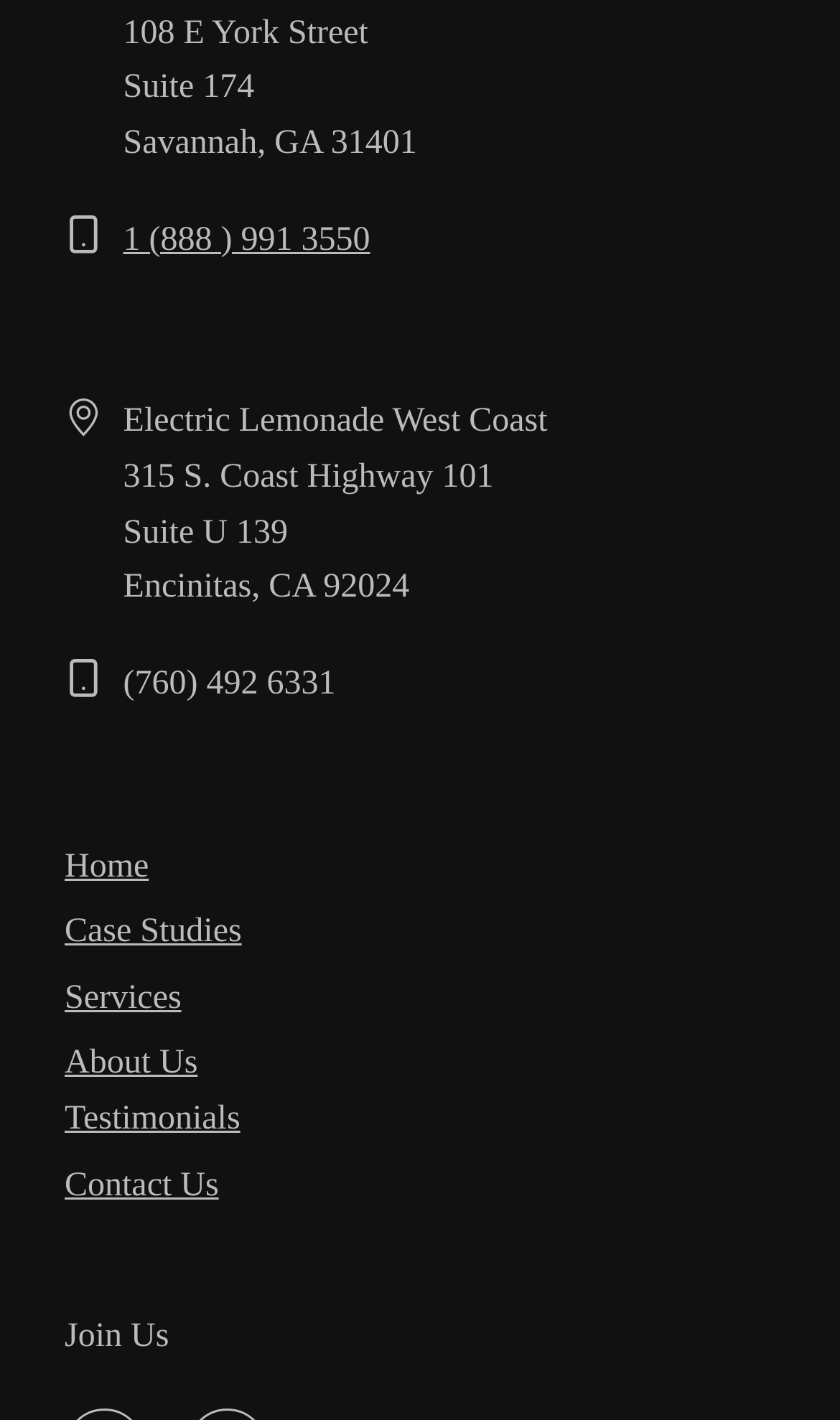What is the phone number of the Savannah location?
Please answer using one word or phrase, based on the screenshot.

(888) 991 3550